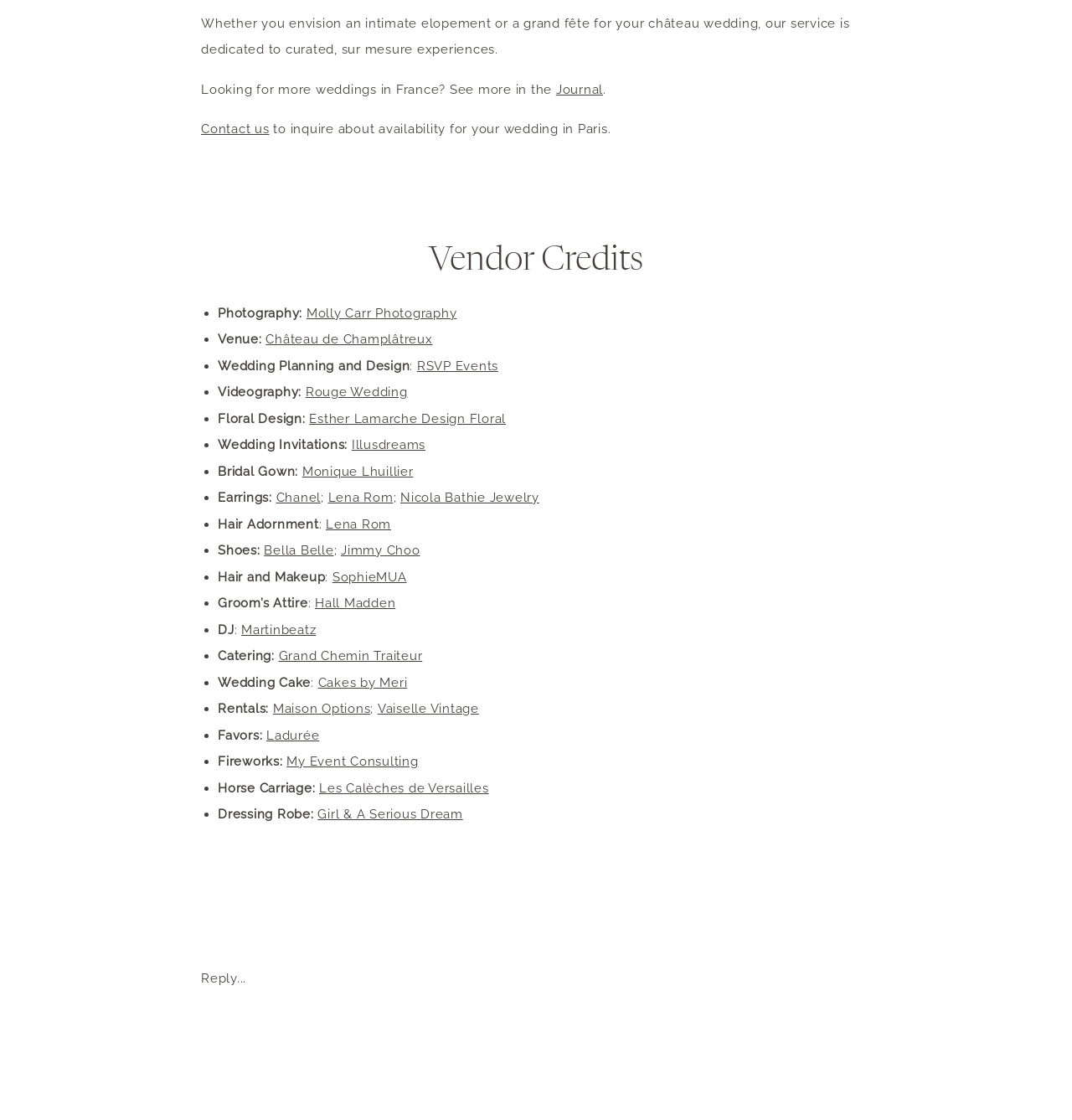Provide the bounding box coordinates for the area that should be clicked to complete the instruction: "Visit 'Bureau of Labor Statistics'".

None